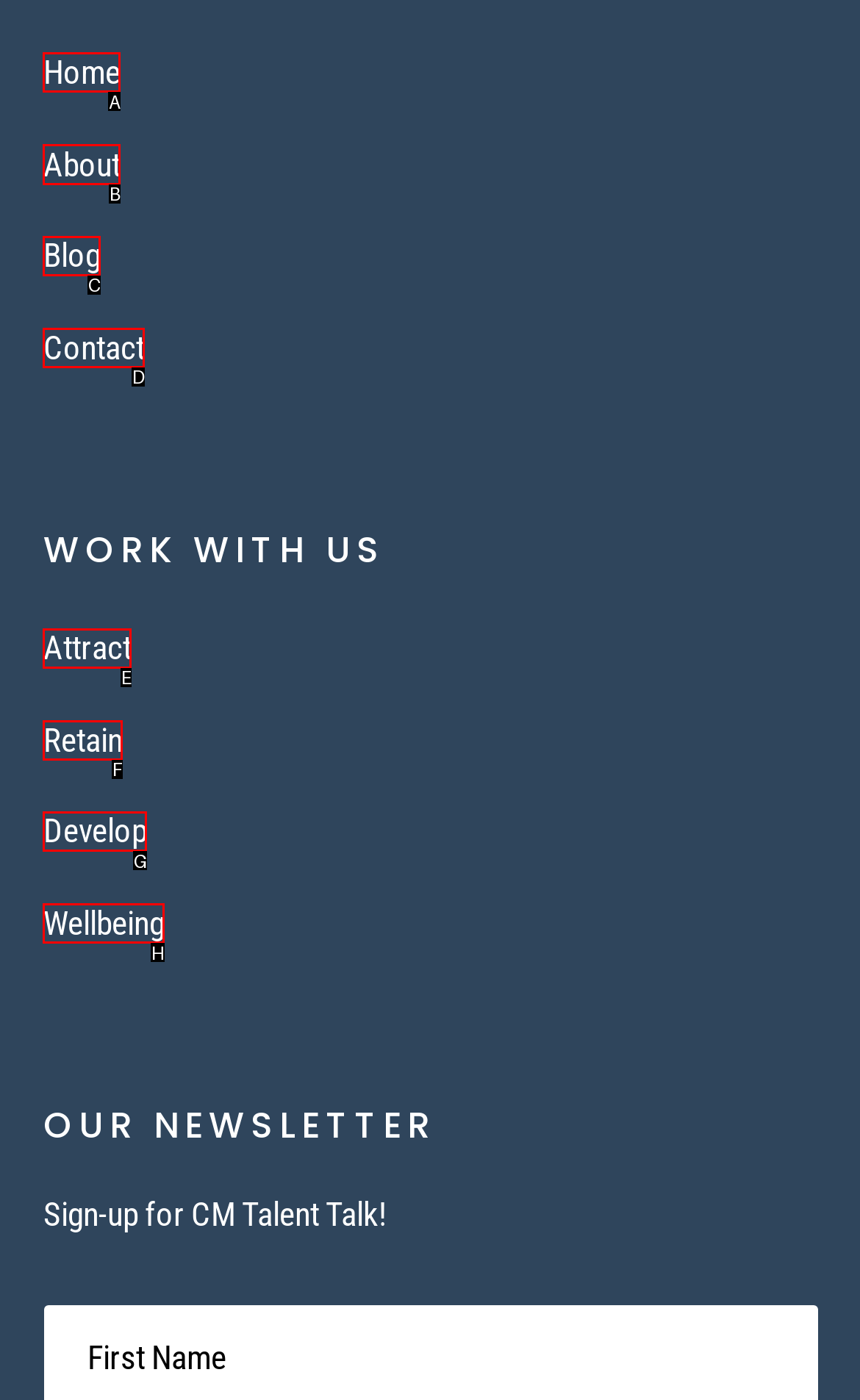Identify the correct UI element to click to follow this instruction: read about the company
Respond with the letter of the appropriate choice from the displayed options.

B